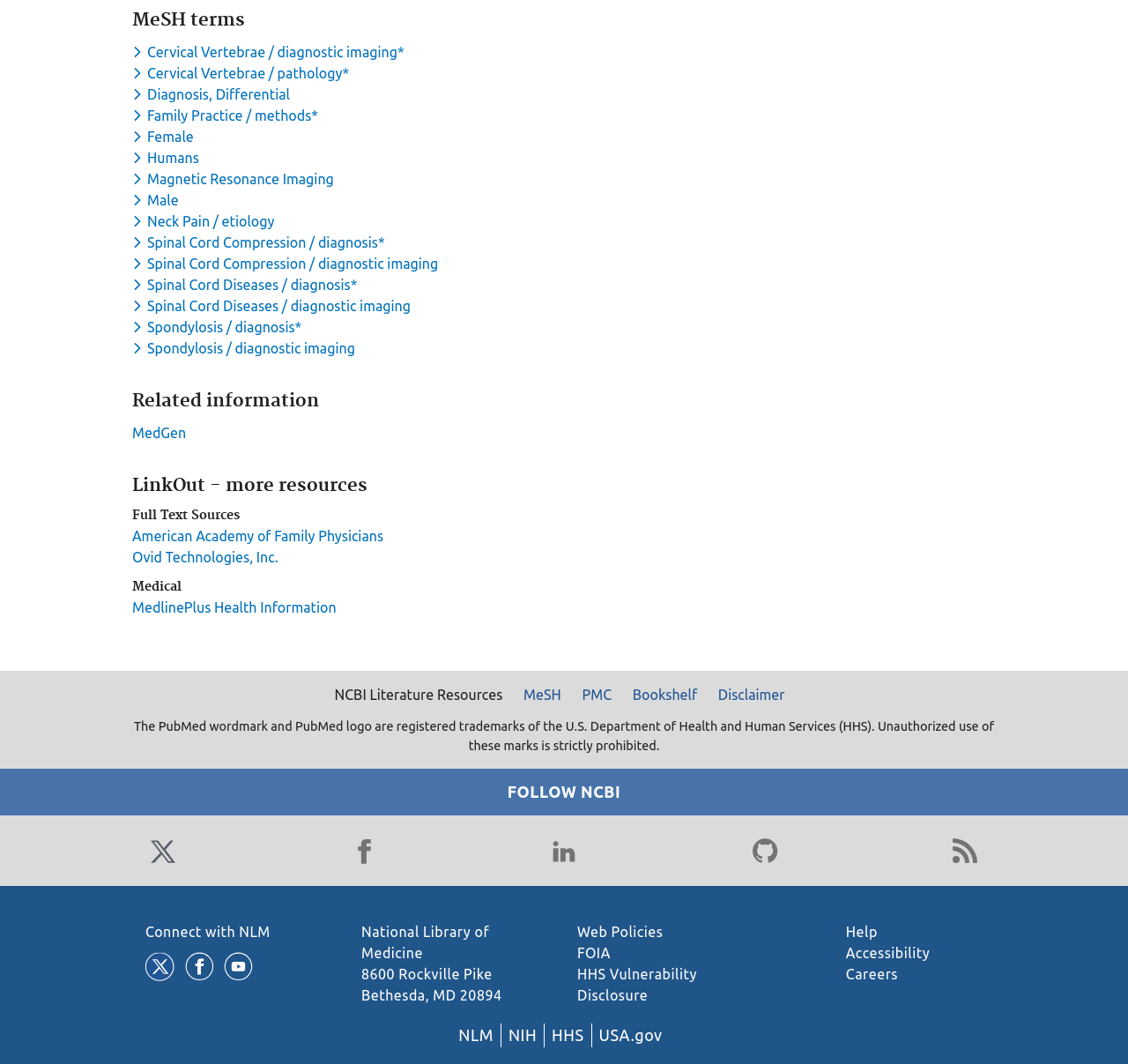Carefully examine the image and provide an in-depth answer to the question: How many links are available under 'Full Text Sources'?

Under the heading 'Full Text Sources', there are two links available, which are 'American Academy of Family Physicians' and 'Ovid Technologies, Inc.'. These links provide access to full-text sources related to medical research and publications.